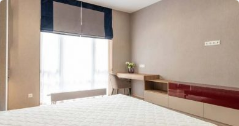Use a single word or phrase to respond to the question:
What is the tone of the wall paint?

Soft neutral